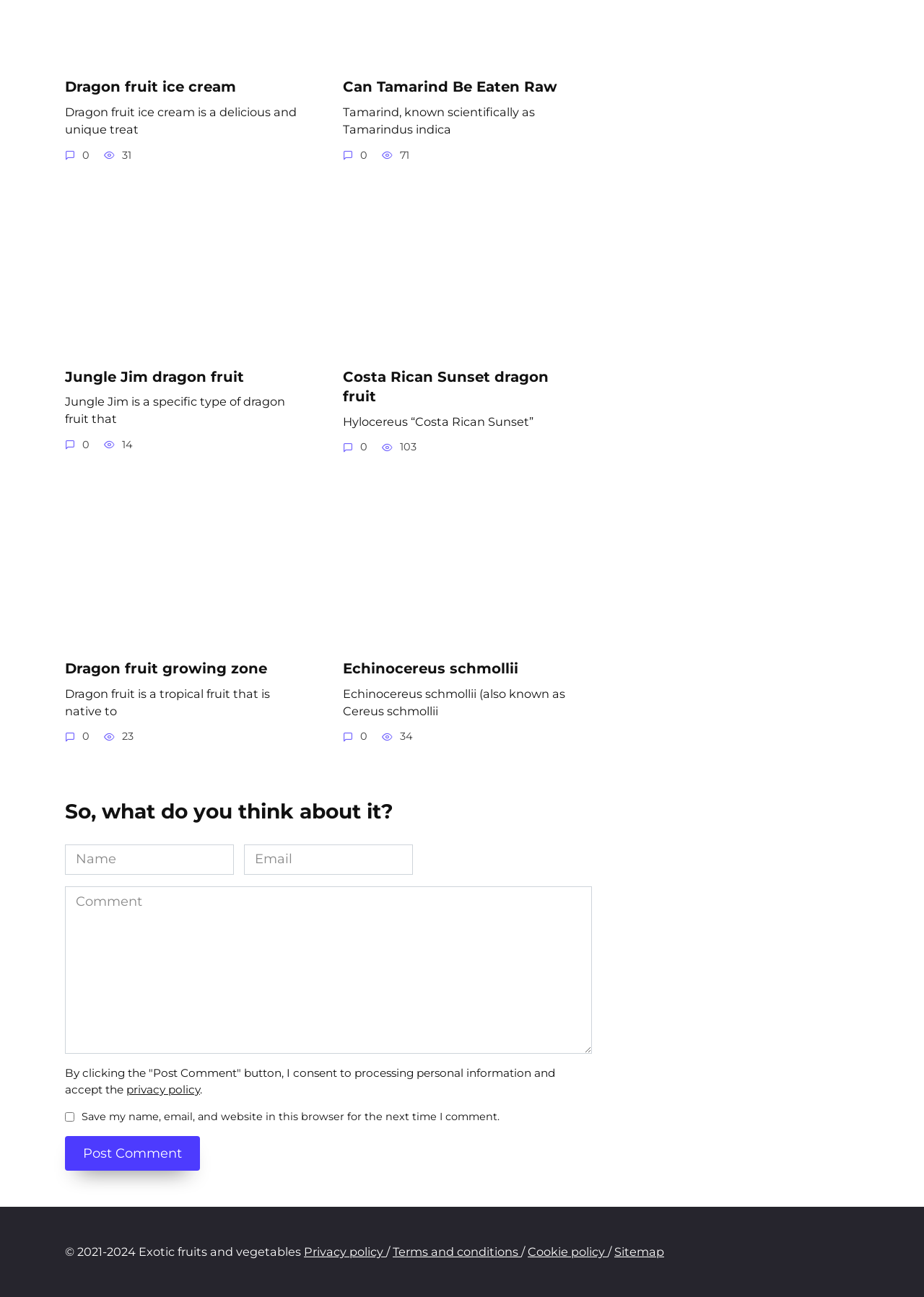Utilize the details in the image to give a detailed response to the question: What is the purpose of the text box at the bottom of the page?

The text box at the bottom of the page is labeled 'Comment' and is accompanied by fields for name and email, suggesting that it is intended for users to leave comments or feedback.